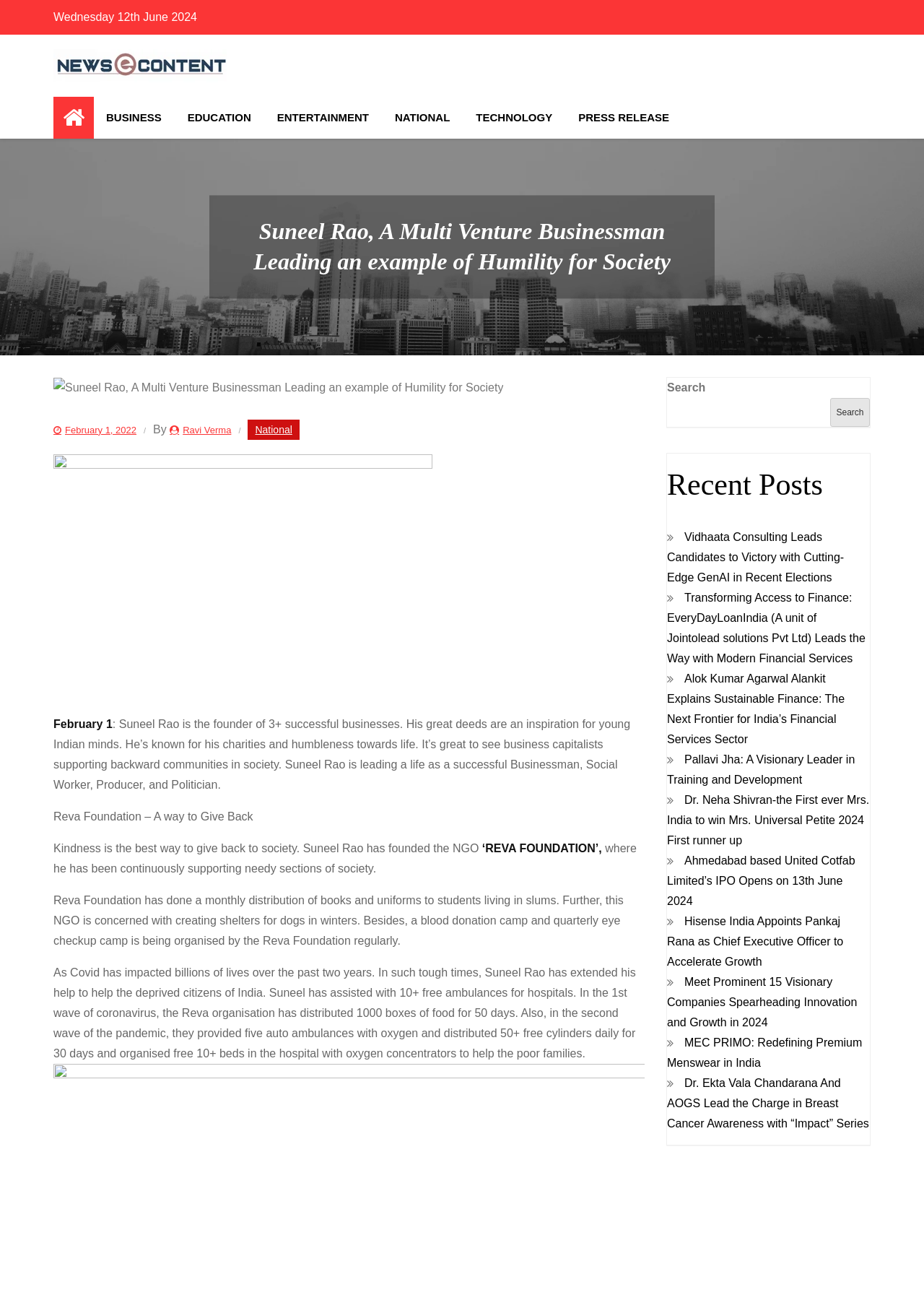Provide a thorough description of this webpage.

This webpage is about Suneel Rao, a multi-venture businessman who is an example of humility for society. At the top of the page, there is a navigation menu with links to different categories such as BUSINESS, EDUCATION, ENTERTAINMENT, and more. Below the navigation menu, there is a heading that displays the title of the webpage.

The main content of the webpage is divided into two sections. On the left side, there is an image of Suneel Rao, accompanied by a brief description of him as a successful businessman, social worker, producer, and politician. Below the image, there are several paragraphs of text that describe his charitable work, including the founding of the Reva Foundation, which supports needy sections of society.

On the right side of the page, there is a search bar and a section titled "Recent Posts" that lists several news articles with links to read more. The articles have titles such as "Vidhaata Consulting Leads Candidates to Victory with Cutting-Edge GenAI in Recent Elections" and "Dr. Neha Shivran-the First ever Mrs. India to win Mrs. Universal Petite 2024 First runner up".

At the bottom of the page, there is a complementary section that takes up the full width of the page.